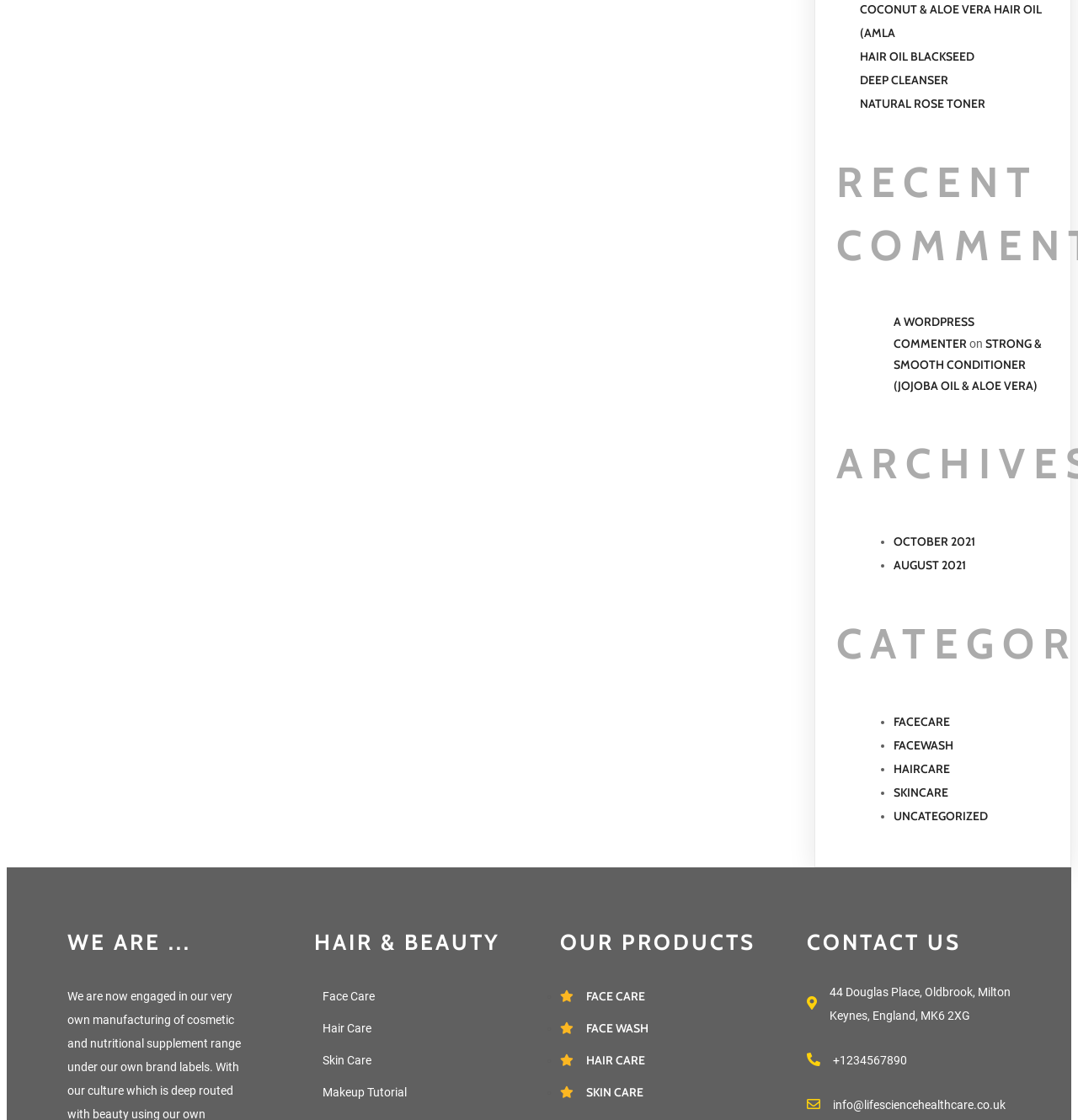Provide the bounding box coordinates of the section that needs to be clicked to accomplish the following instruction: "Go to archives."

[0.776, 0.385, 0.973, 0.442]